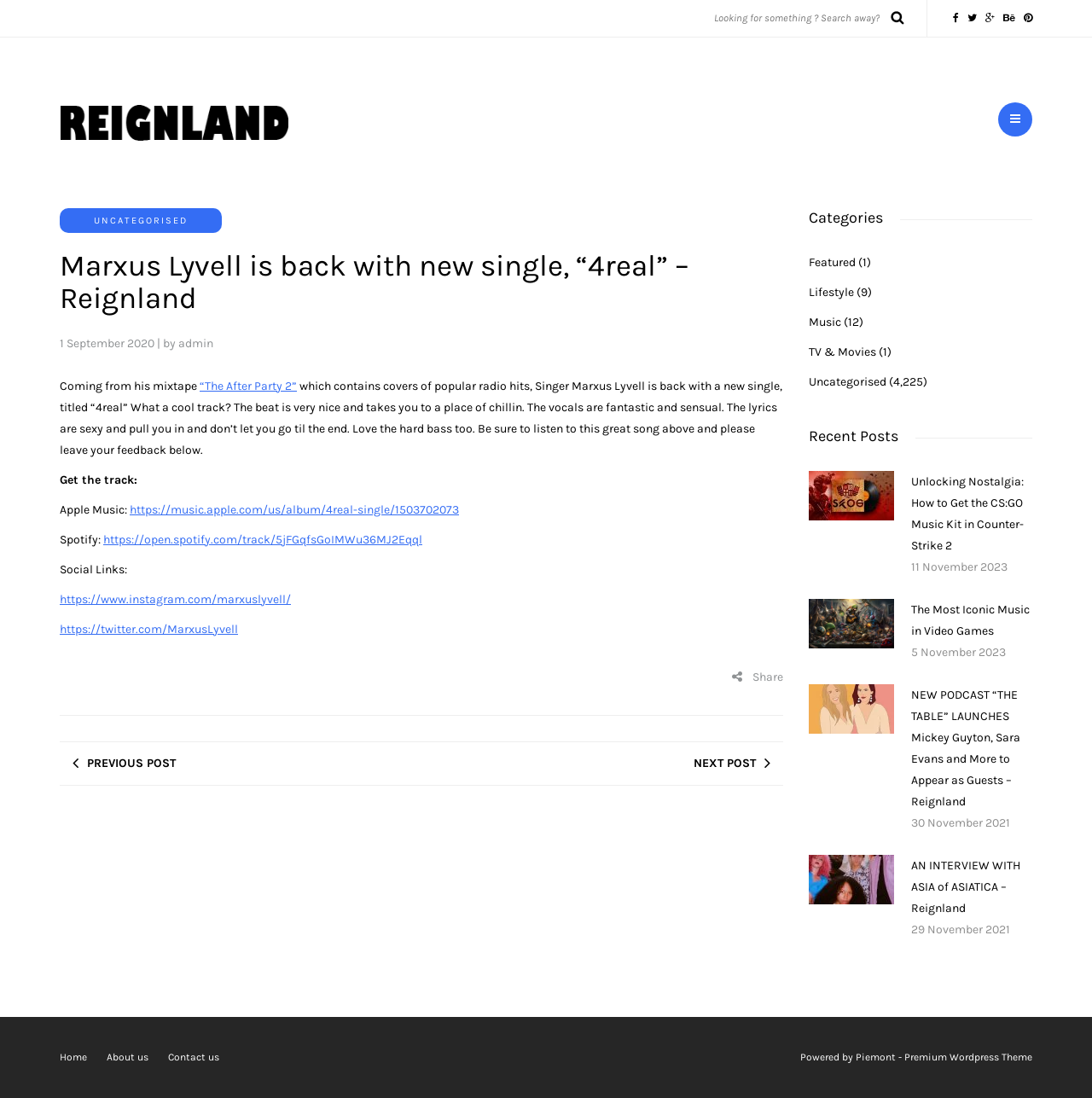Please determine the bounding box coordinates of the element's region to click in order to carry out the following instruction: "Listen to Marxus Lyvell's new single on Apple Music". The coordinates should be four float numbers between 0 and 1, i.e., [left, top, right, bottom].

[0.119, 0.457, 0.42, 0.471]